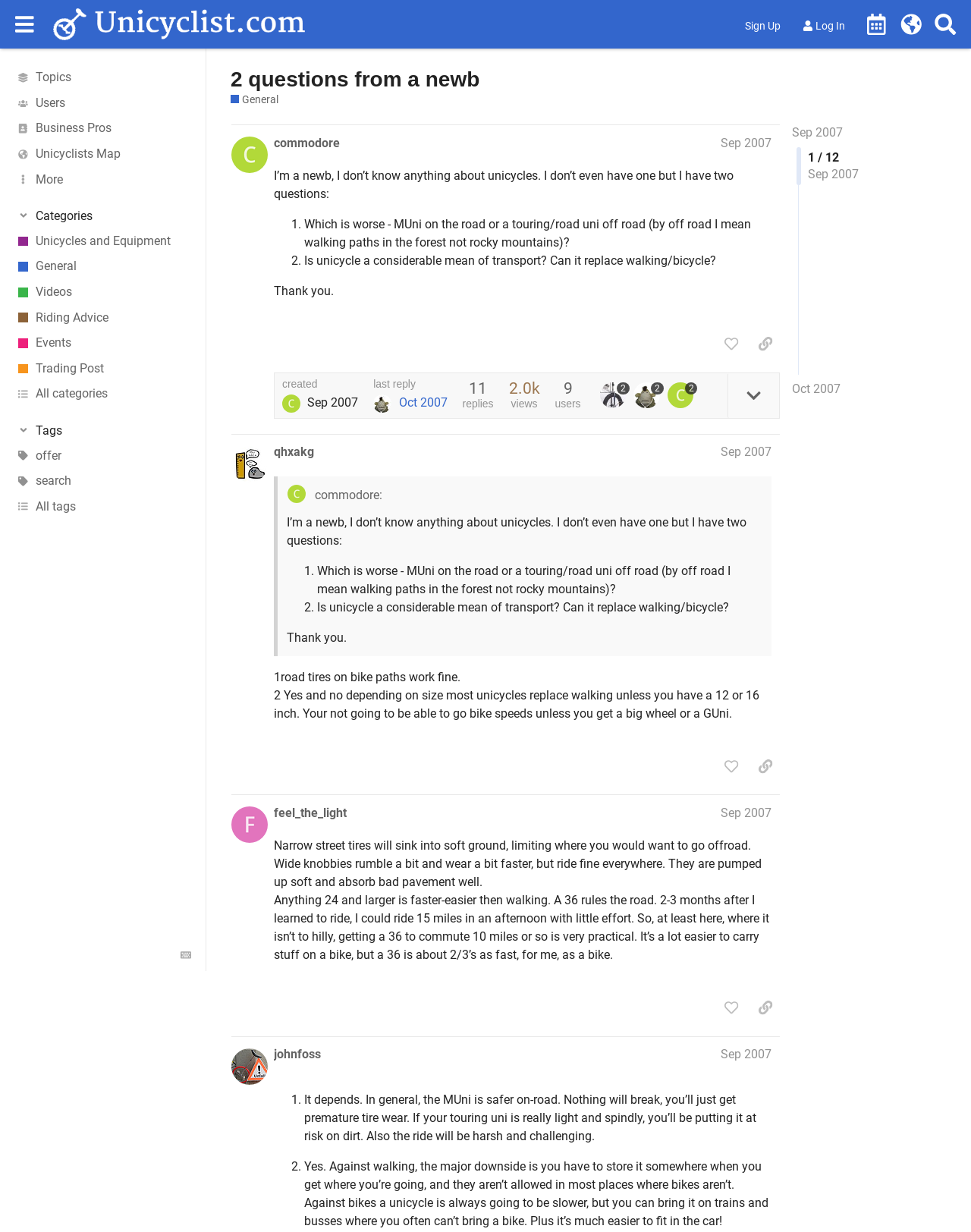When was the topic '2 questions from a newb' created?
From the screenshot, supply a one-word or short-phrase answer.

Sep 30, 2007 11:10 am